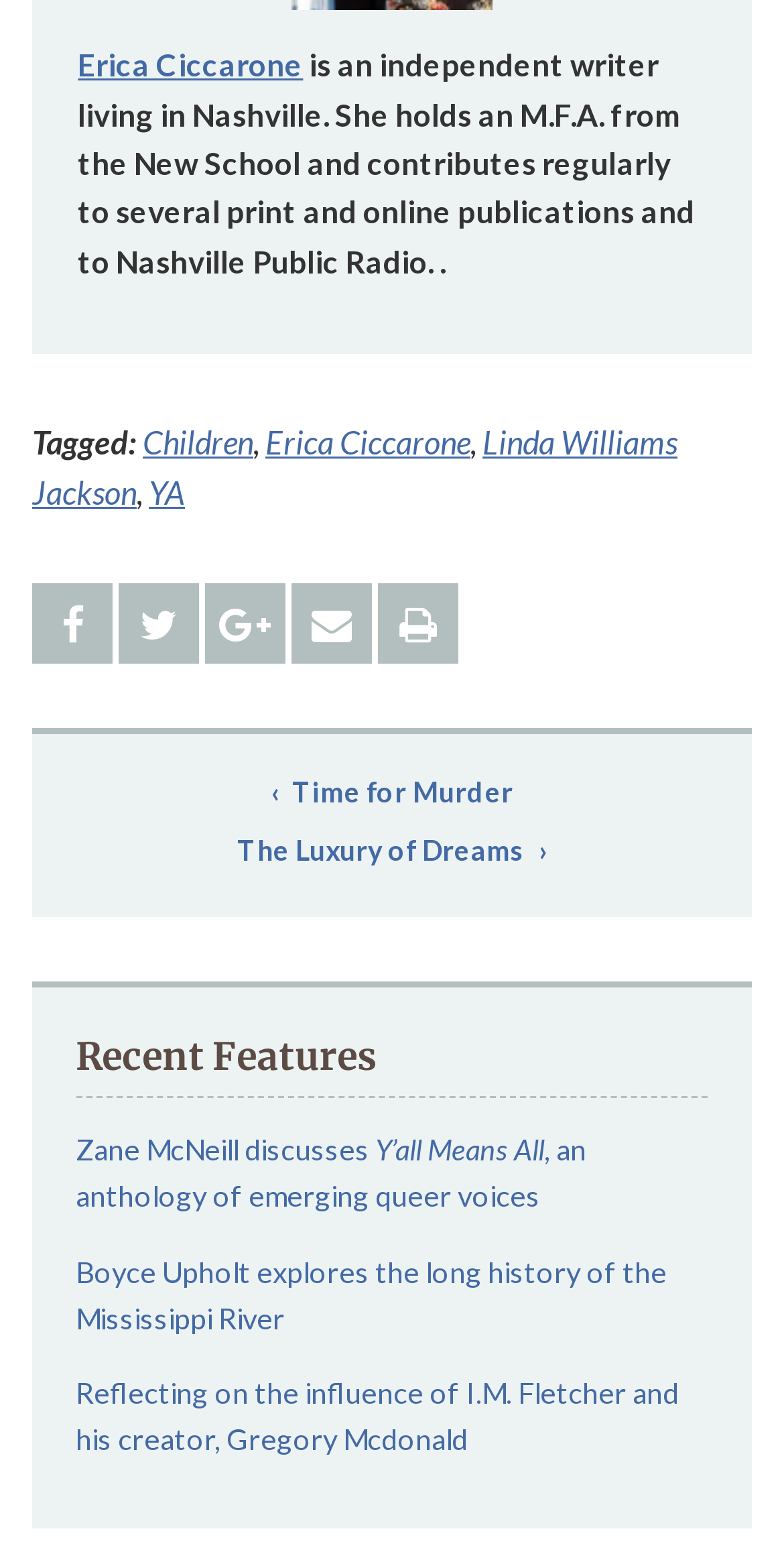Please find the bounding box coordinates of the element that needs to be clicked to perform the following instruction: "Go to the BUSINESS category". The bounding box coordinates should be four float numbers between 0 and 1, represented as [left, top, right, bottom].

None